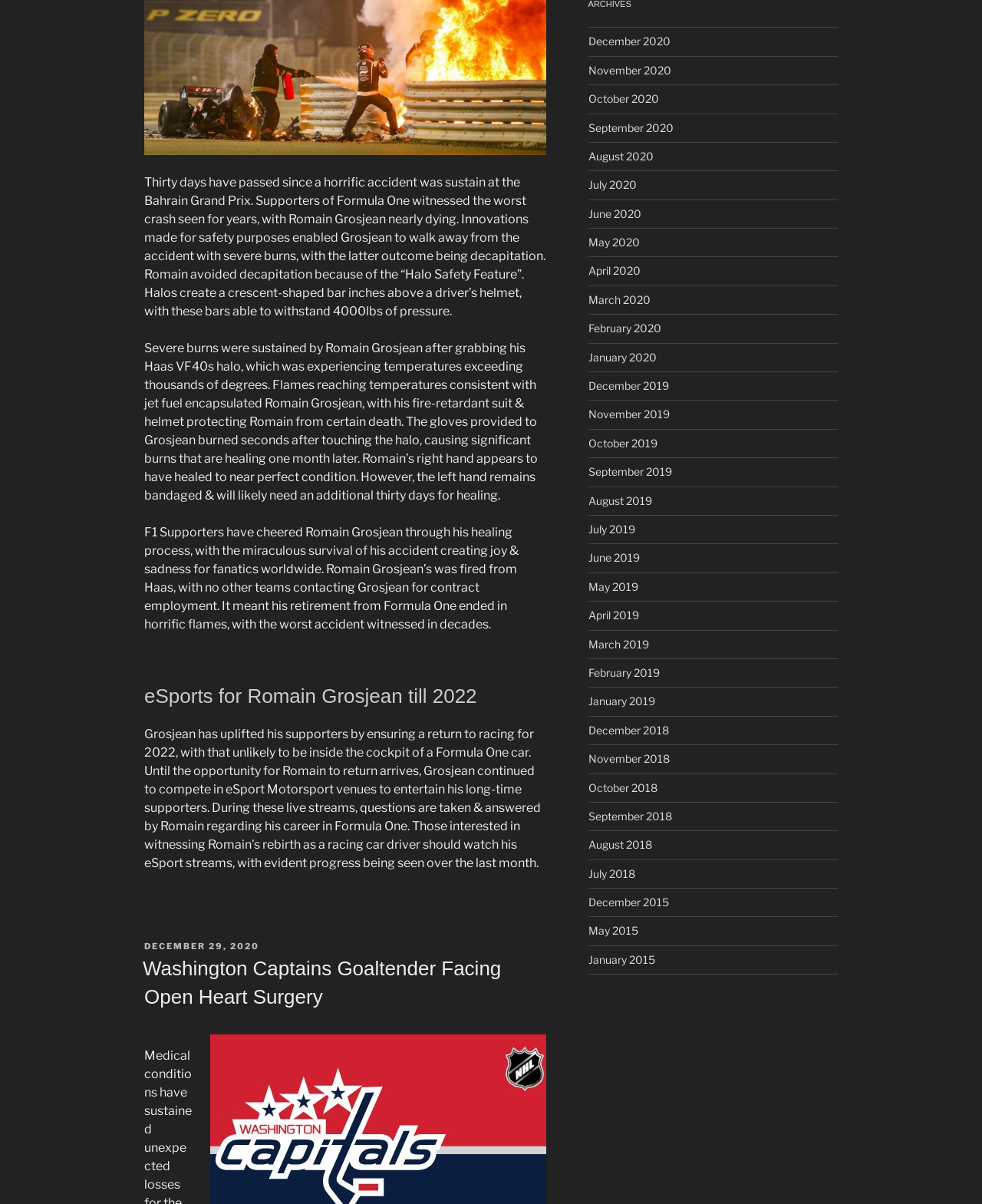Determine the bounding box coordinates for the UI element with the following description: "June 2019". The coordinates should be four float numbers between 0 and 1, represented as [left, top, right, bottom].

[0.599, 0.458, 0.651, 0.469]